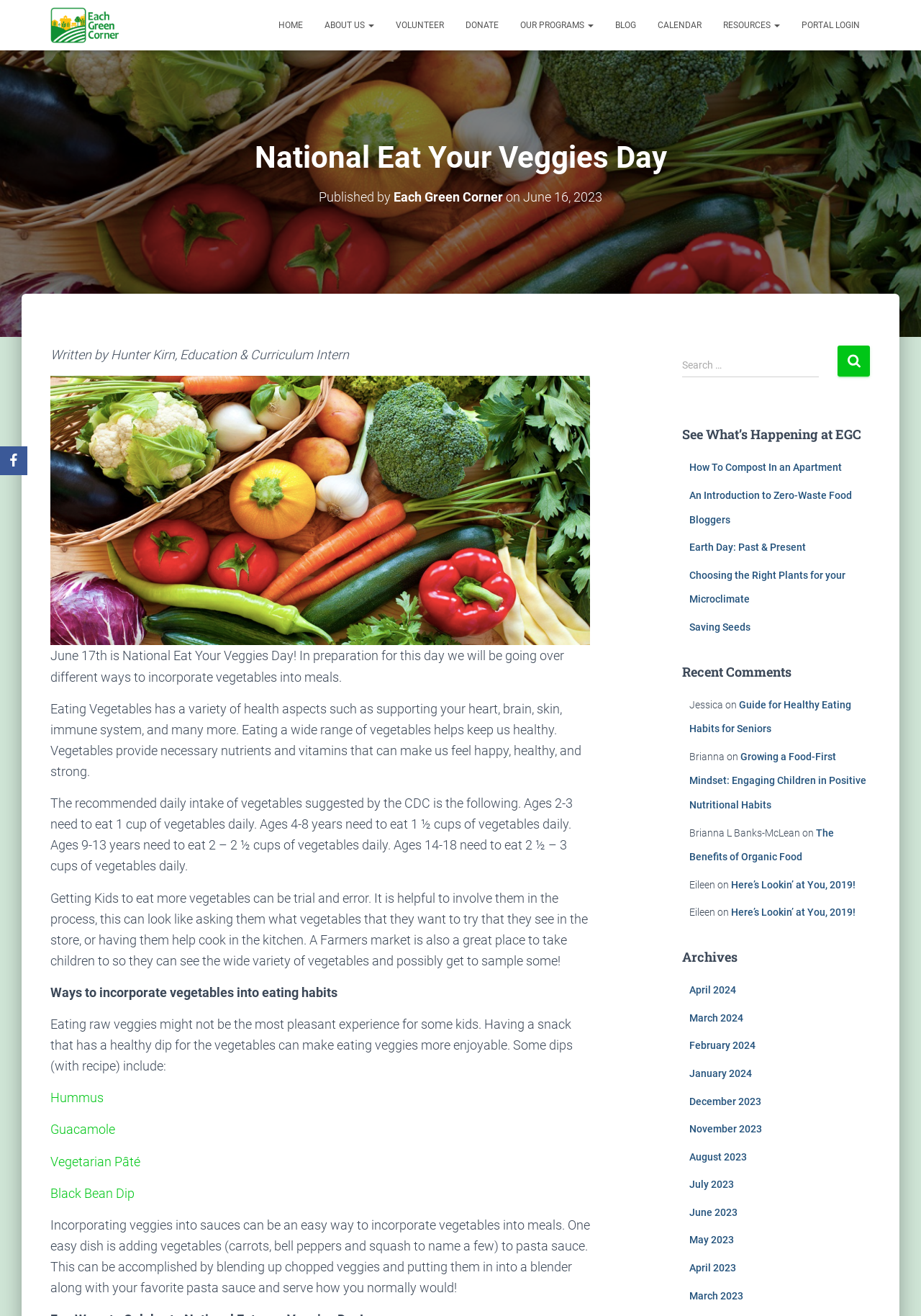Pinpoint the bounding box coordinates of the clickable element to carry out the following instruction: "Read about National Eat Your Veggies Day."

[0.131, 0.104, 0.869, 0.136]